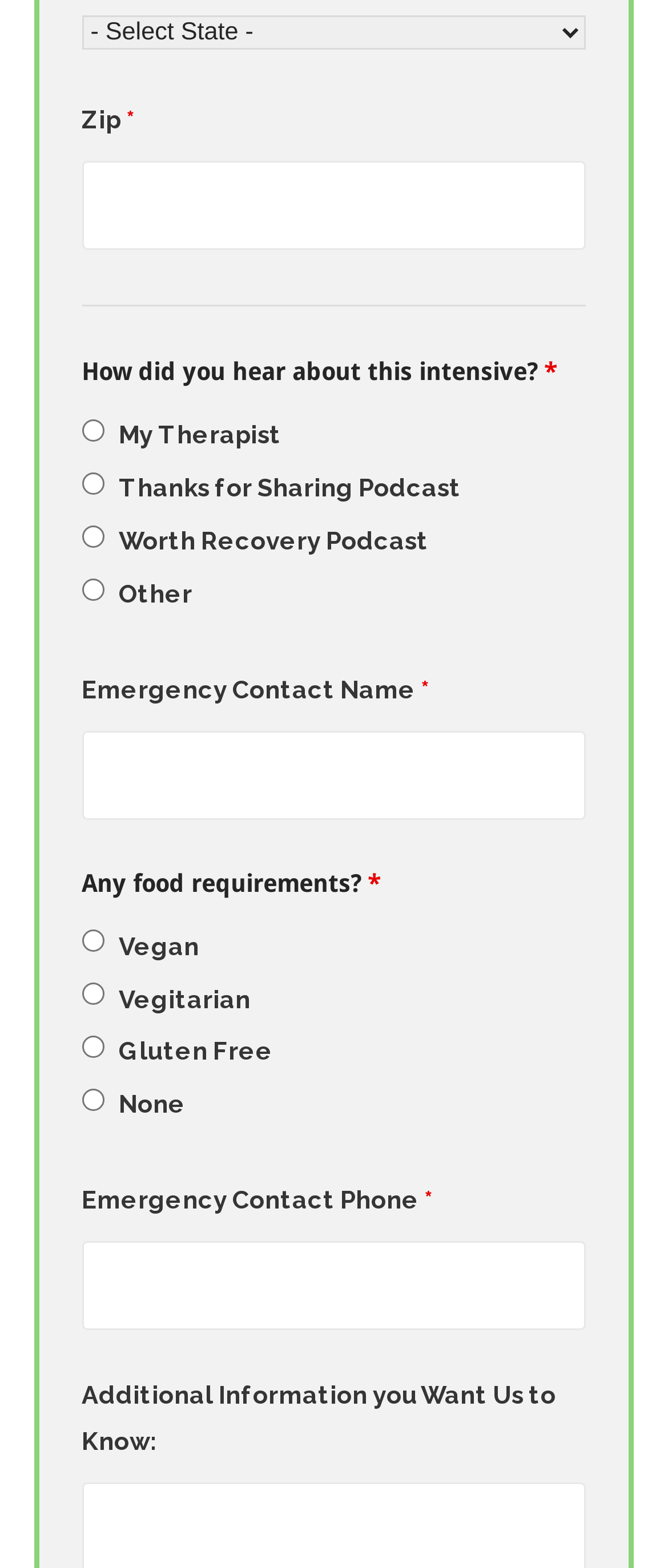What is the last field on the webpage?
Please give a detailed and elaborate answer to the question.

The last field on the webpage is a text field labeled 'Additional Information you Want Us to Know:' where users can provide additional information.